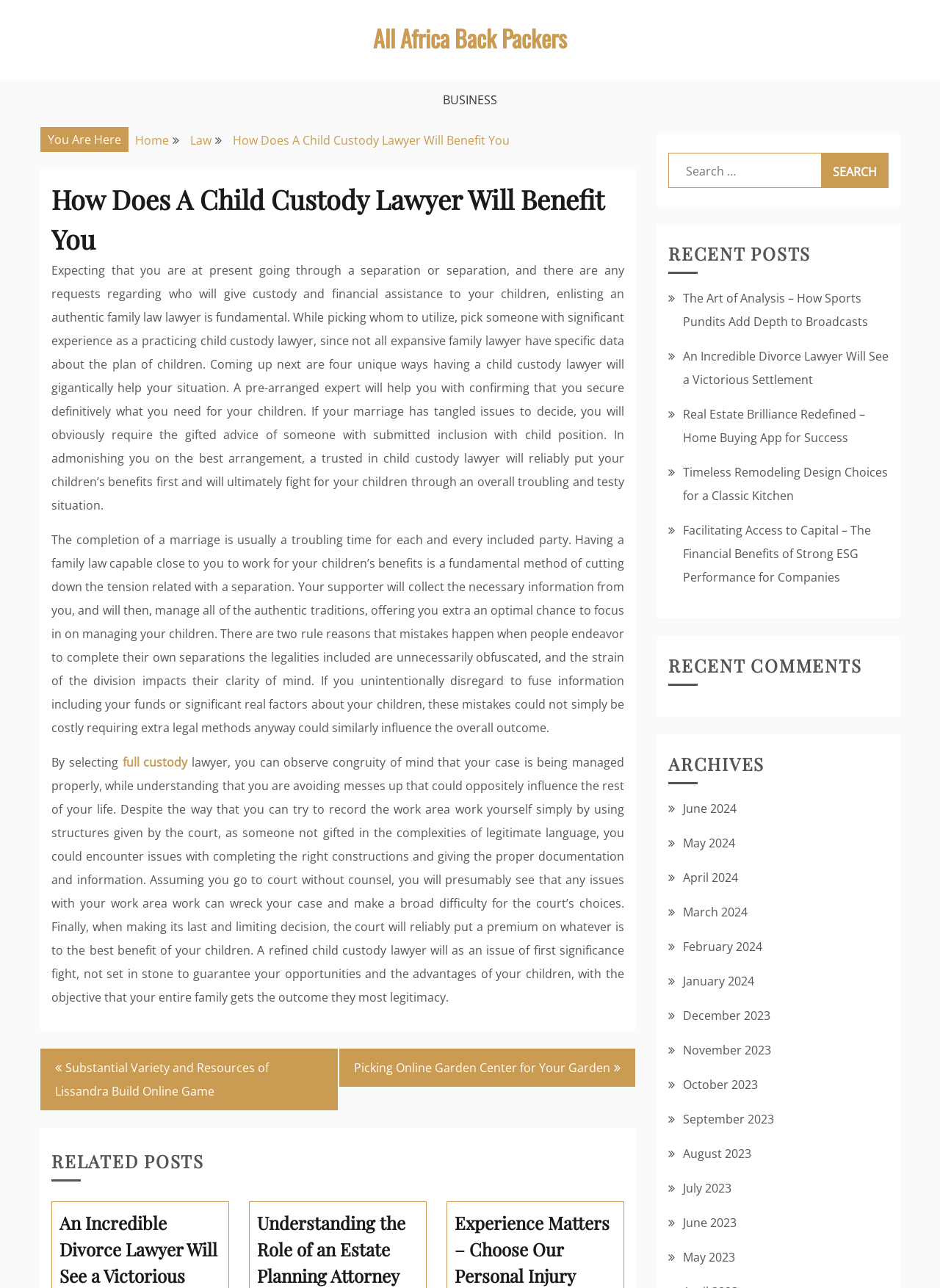Determine the bounding box coordinates of the clickable element to achieve the following action: 'View related posts'. Provide the coordinates as four float values between 0 and 1, formatted as [left, top, right, bottom].

[0.055, 0.893, 0.664, 0.916]